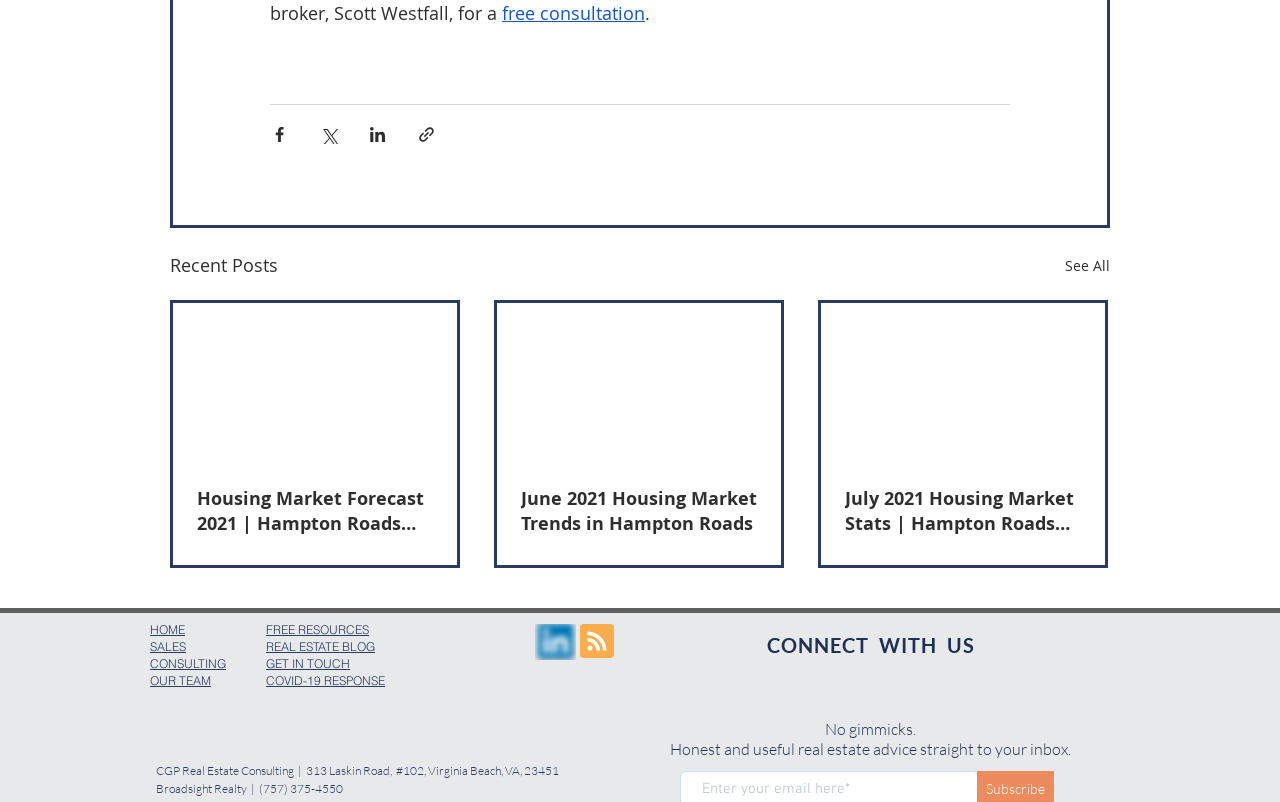Please identify the bounding box coordinates of the element's region that I should click in order to complete the following instruction: "Click the 'HOME' link". The bounding box coordinates consist of four float numbers between 0 and 1, i.e., [left, top, right, bottom].

None